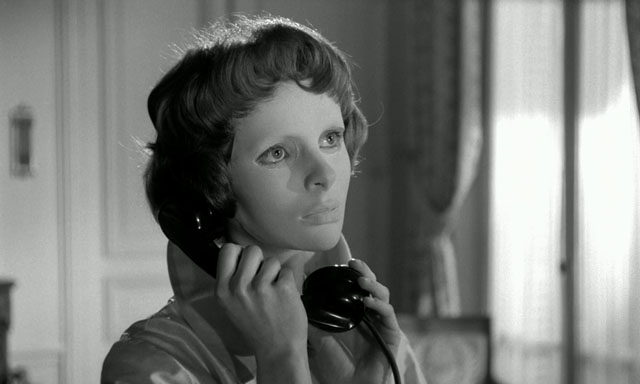Formulate a detailed description of the image content.

In this striking black-and-white scene, a woman is captured in a moment of intense contemplation, holding a vintage telephone against her ear. Her expression is one of both vulnerability and curiosity, underscored by her pale, almost ethereal makeup that highlights her features. The soft, wavy hairstyle frames her face, complementing the elegance of her attire, which appears to be a satin or silk robe. 

The background hints at a well-appointed room, with curtains and decorative elements that echo the mid-20th century aesthetic. The lighting casts a gentle glow, enhancing the somber tone of the moment. This image provokes a sense of mystery and anticipation, leaving viewers to wonder what conversation is taking place and what emotional weight it carries. 

Overall, it captures a profound narrative moment that suggests themes of connection and longing, perhaps indicating a pivotal juncture in the character's journey.